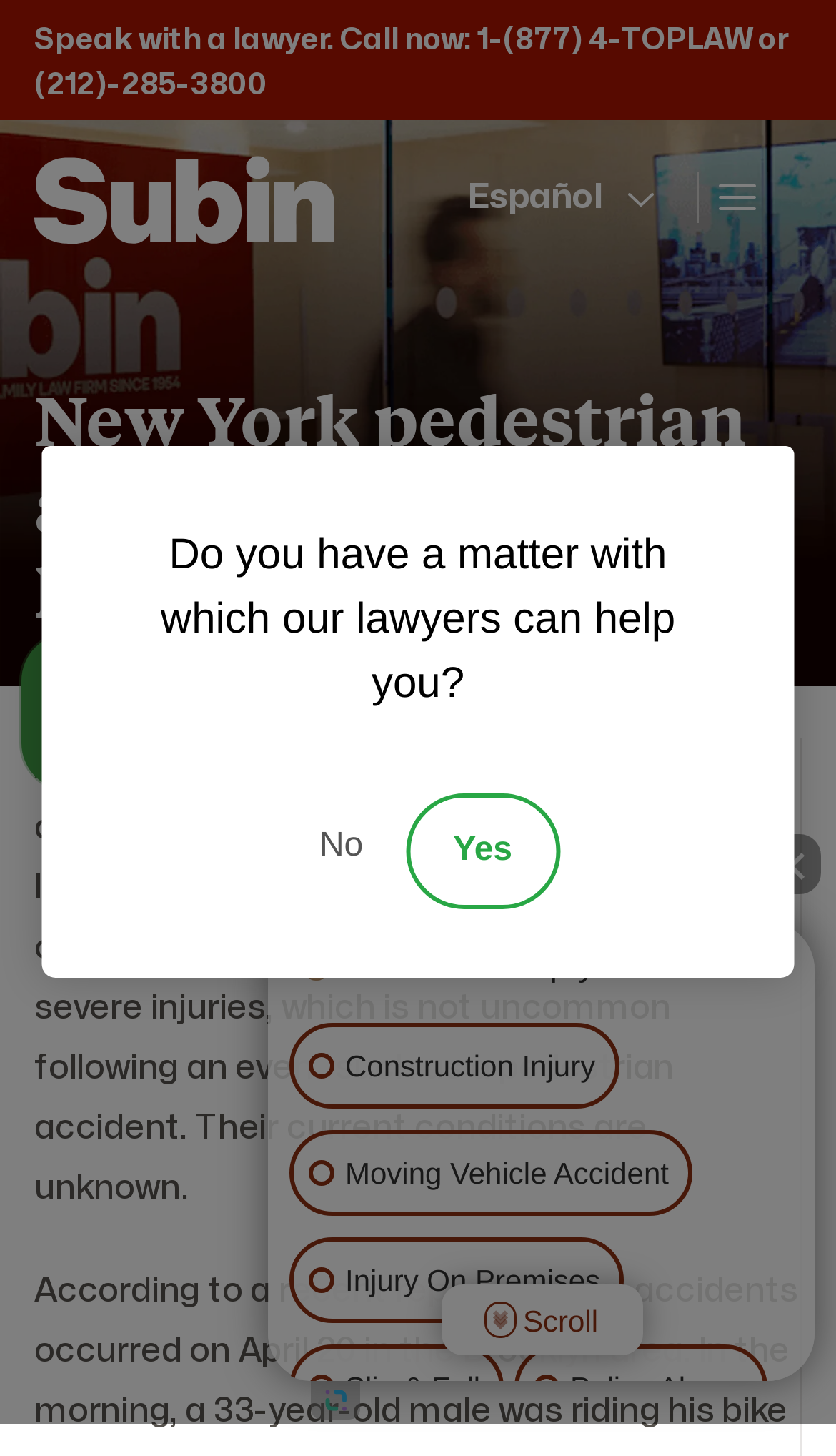Please find and generate the text of the main header of the webpage.

New York pedestrian accident: 4 crashes, 1 killed and 3 injured